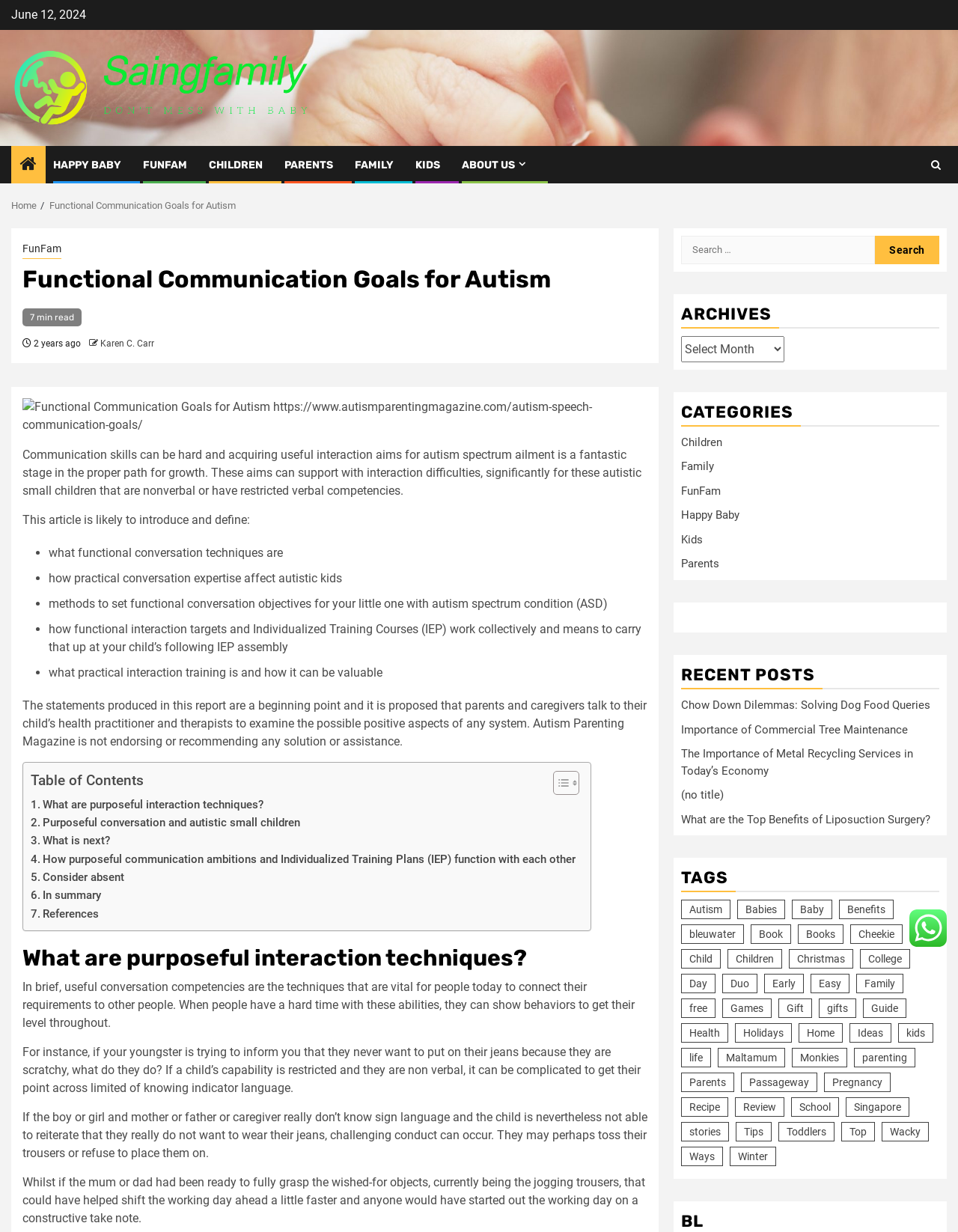Give a one-word or one-phrase response to the question: 
What is the purpose of the table of contents?

To navigate the article